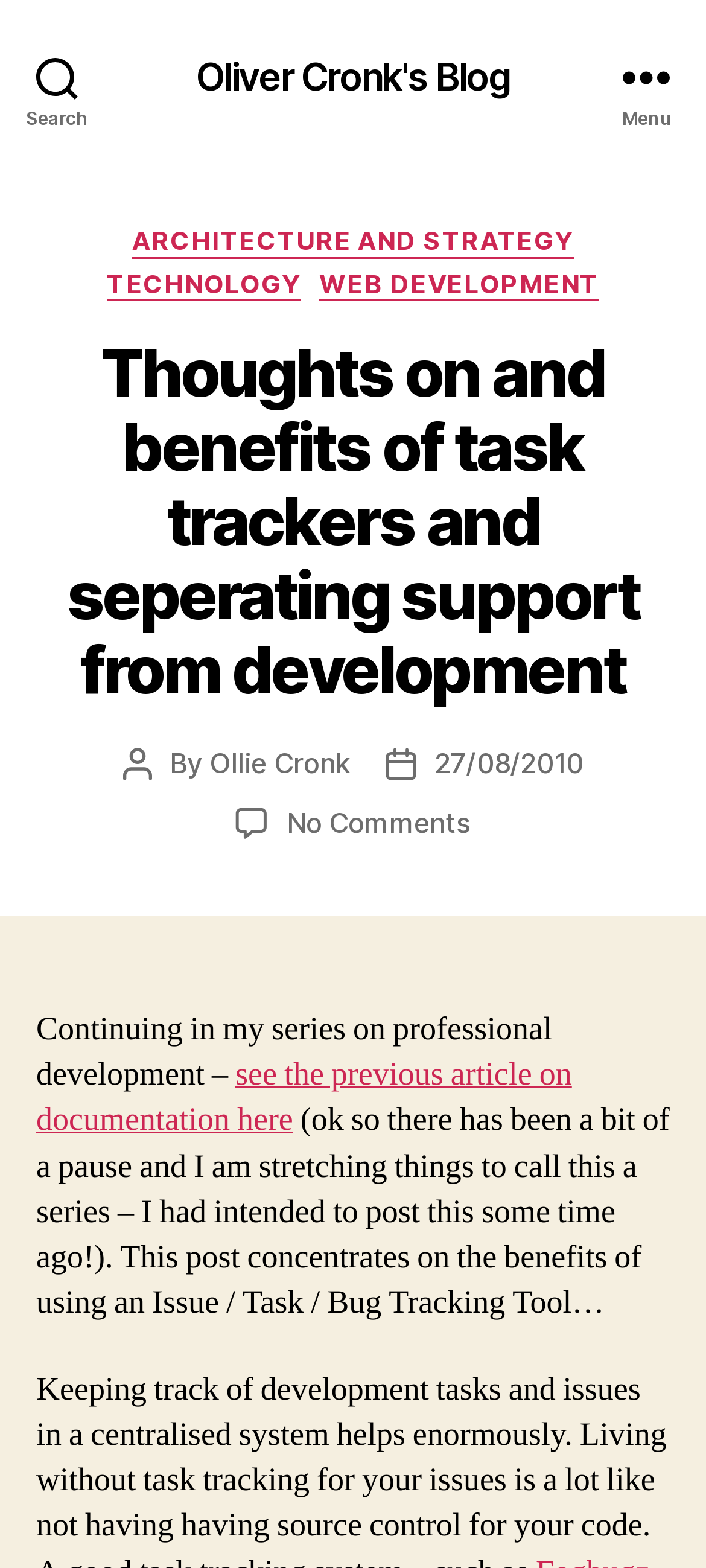Determine the heading of the webpage and extract its text content.

Thoughts on and benefits of task trackers and seperating support from development